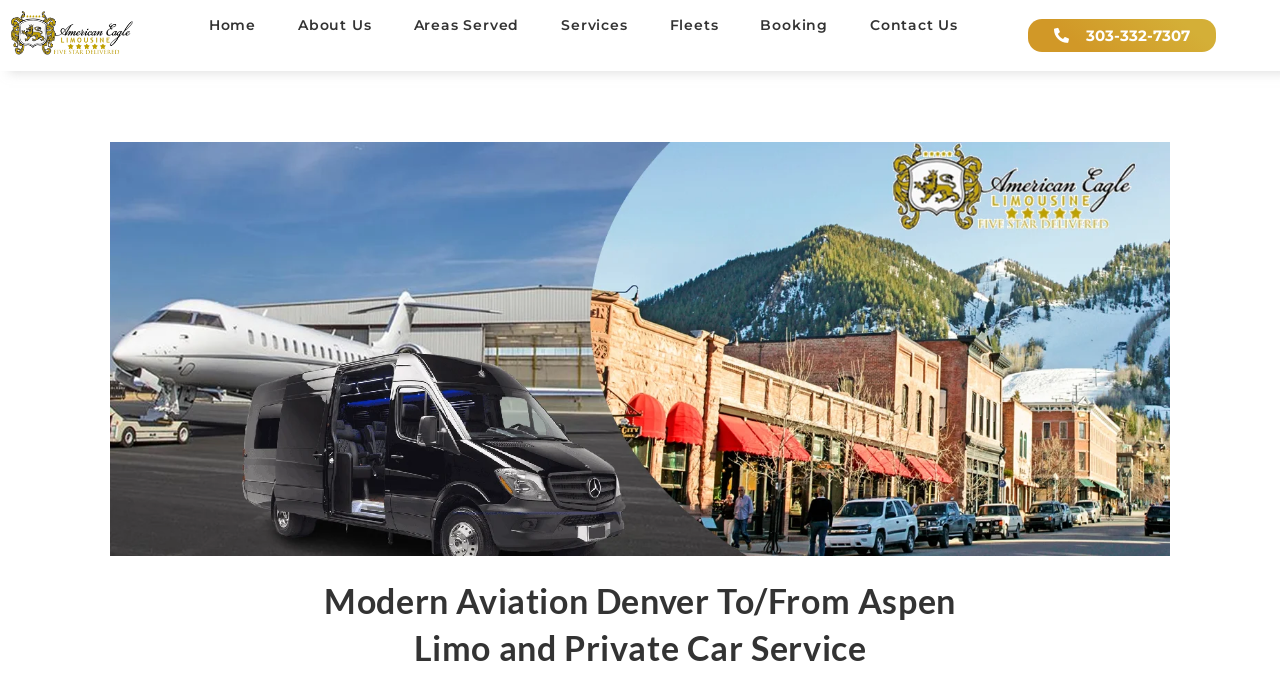Please pinpoint the bounding box coordinates for the region I should click to adhere to this instruction: "View Areas Served".

[0.307, 0.027, 0.422, 0.048]